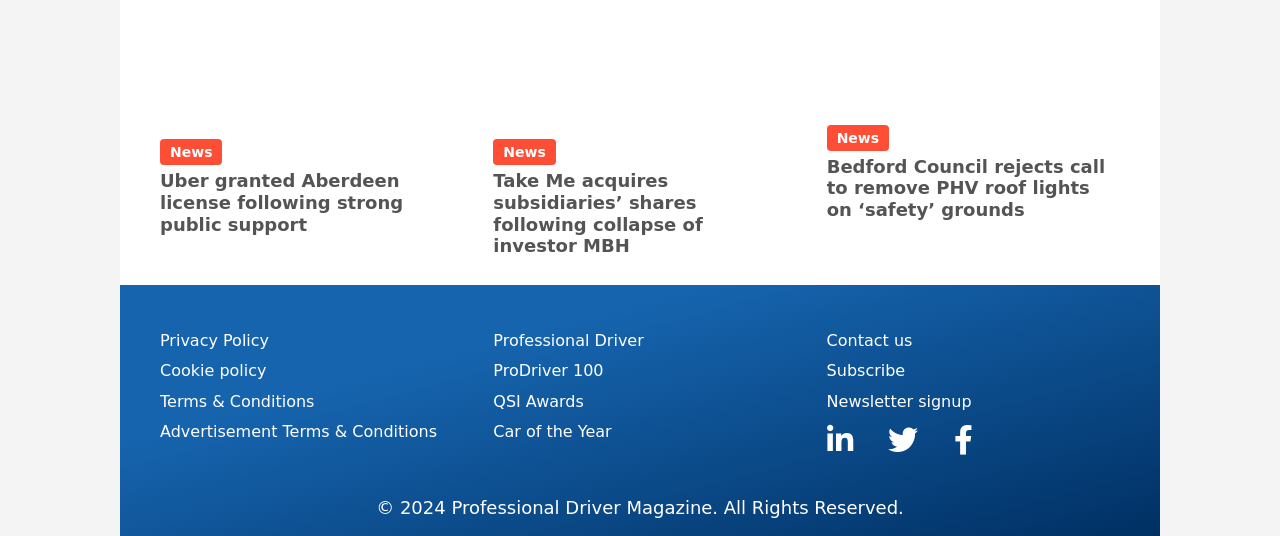Kindly determine the bounding box coordinates for the clickable area to achieve the given instruction: "Read news about Uber in Aberdeen".

[0.125, 0.318, 0.354, 0.439]